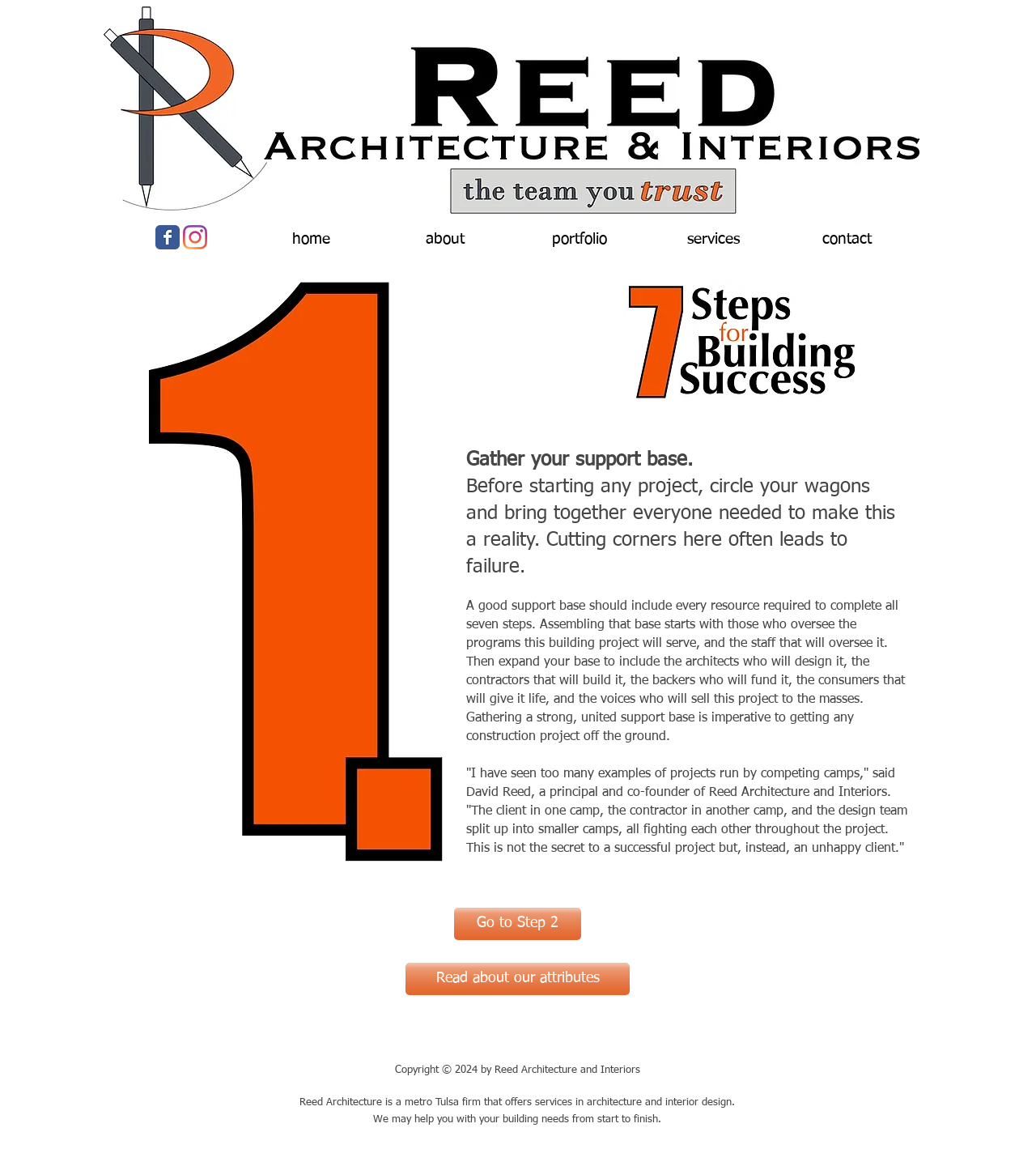Find the bounding box coordinates of the element to click in order to complete this instruction: "Go to Step 2". The bounding box coordinates must be four float numbers between 0 and 1, denoted as [left, top, right, bottom].

[0.438, 0.79, 0.561, 0.818]